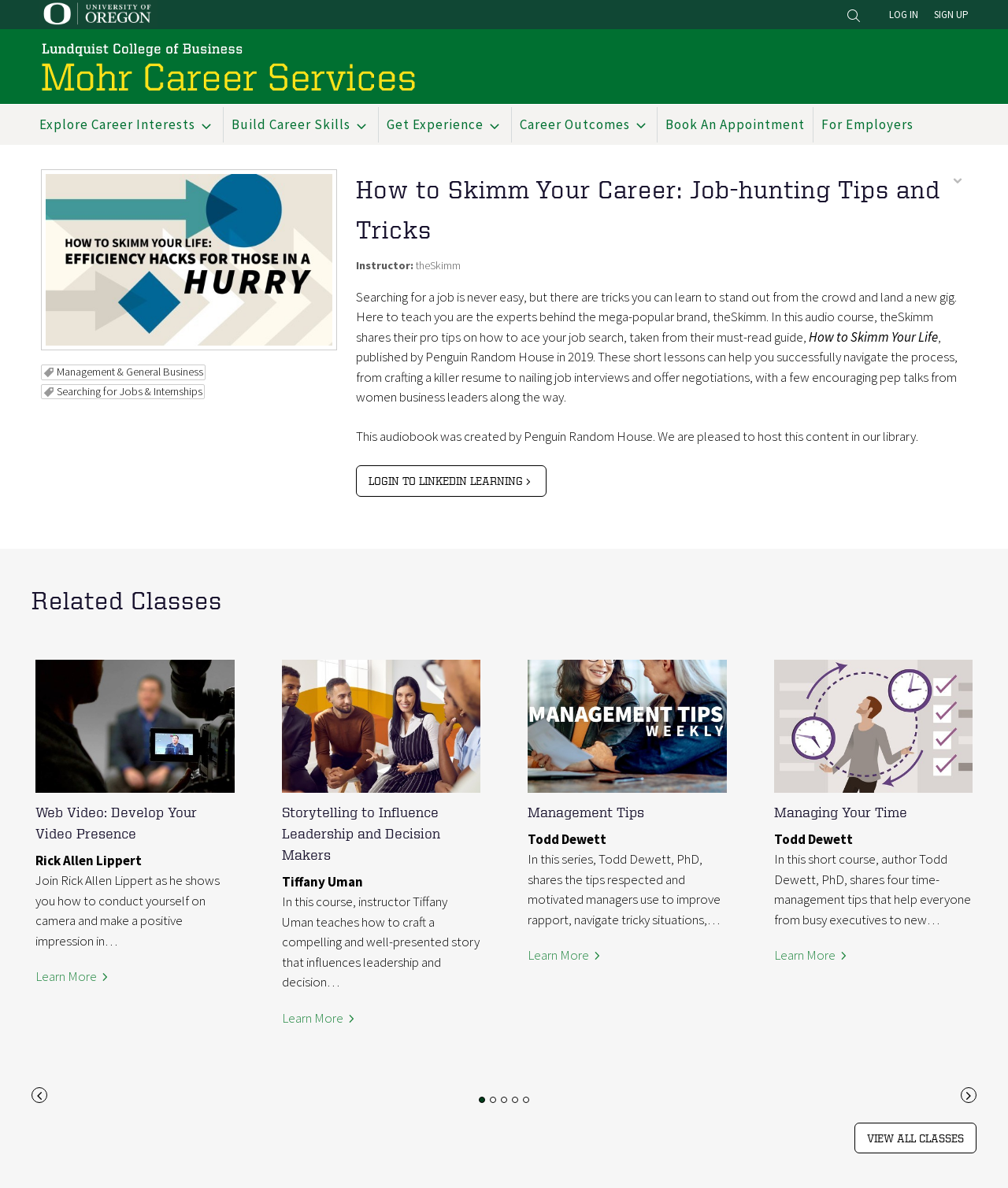Locate the heading on the webpage and return its text.

How to Skimm Your Career: Job-hunting Tips and Tricks